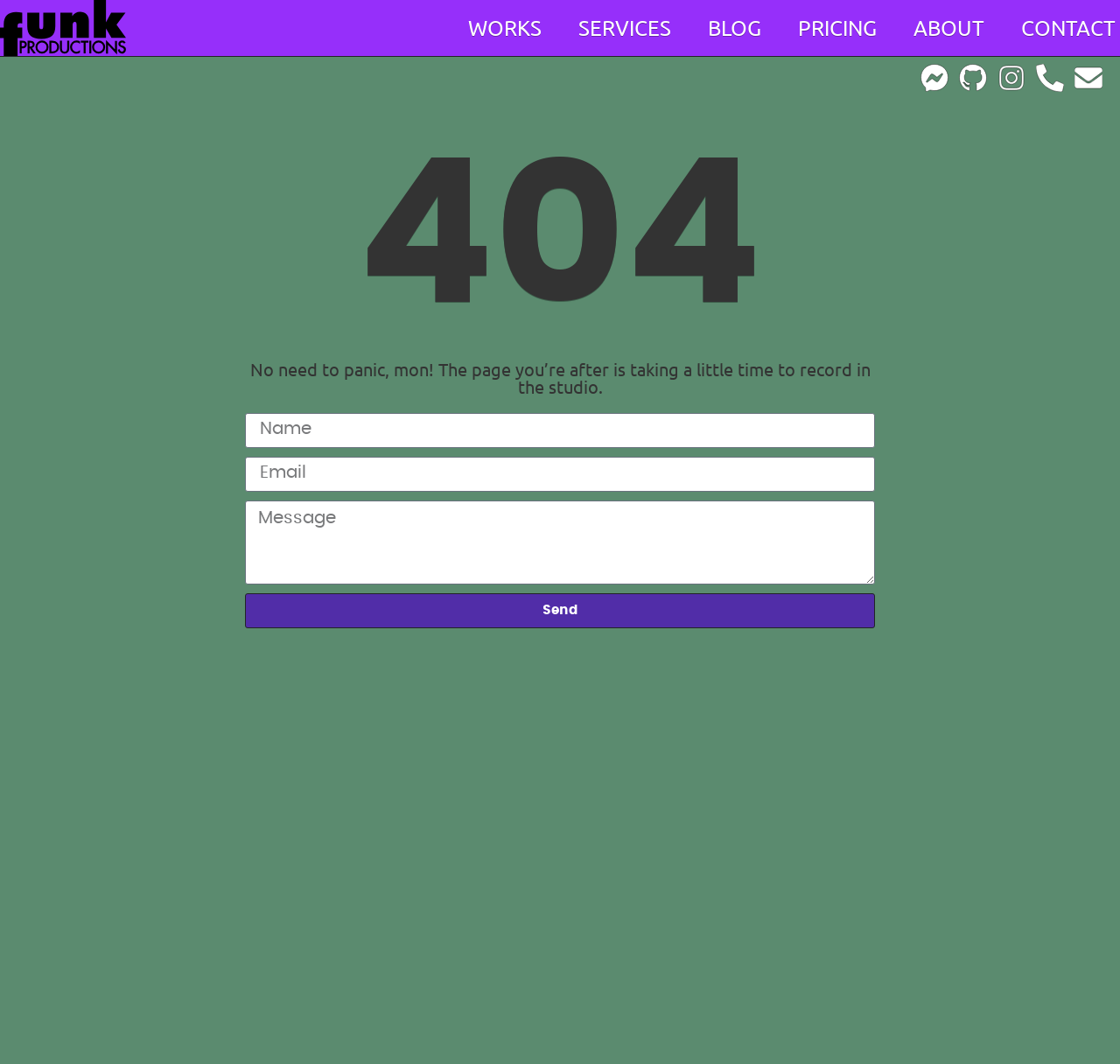Given the webpage screenshot and the description, determine the bounding box coordinates (top-left x, top-left y, bottom-right x, bottom-right y) that define the location of the UI element matching this description: parent_node: Name name="form_fields[name]" placeholder="Name"

[0.219, 0.388, 0.781, 0.421]